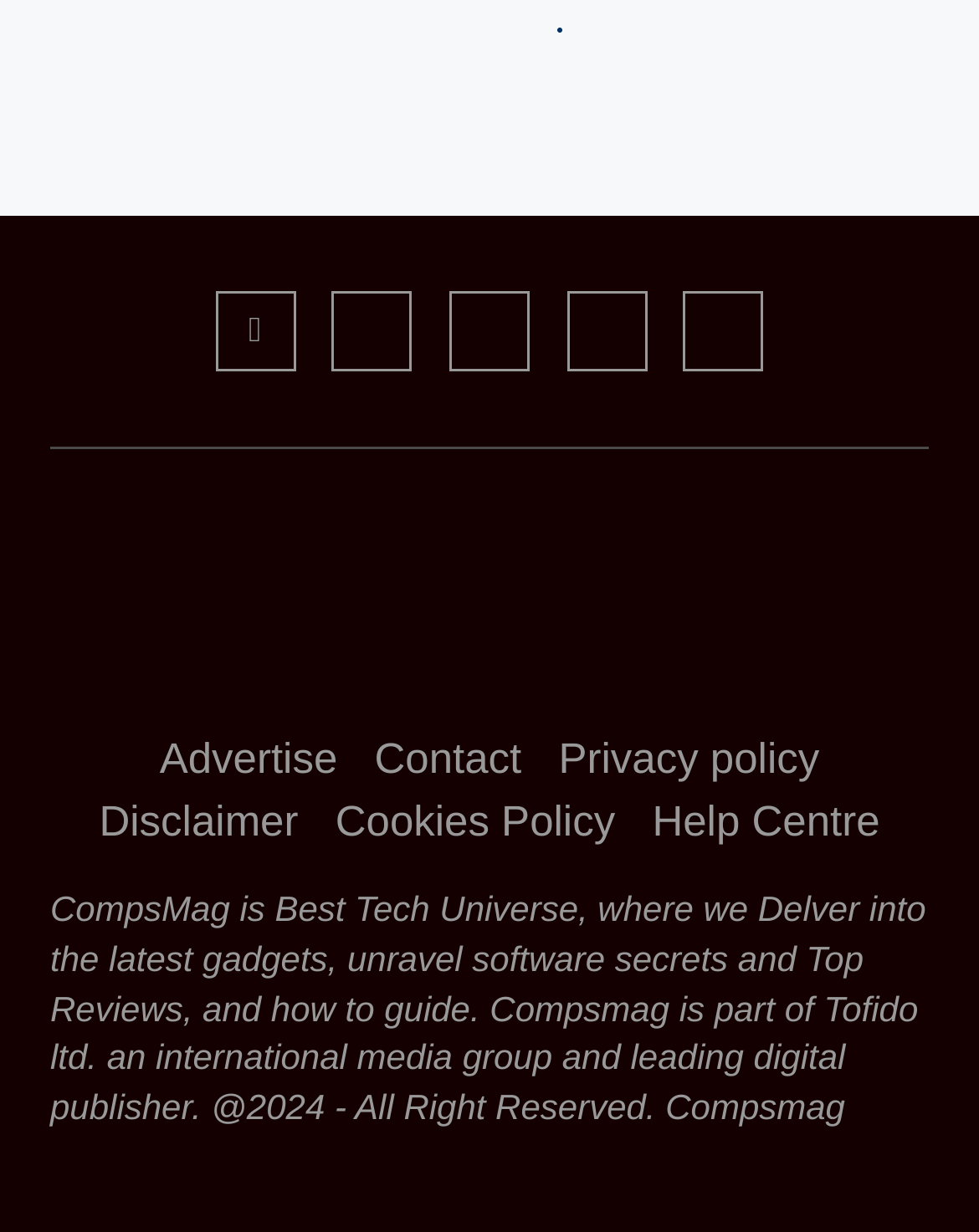Answer the question using only a single word or phrase: 
What type of content does CompsMag provide?

Tech reviews and guides